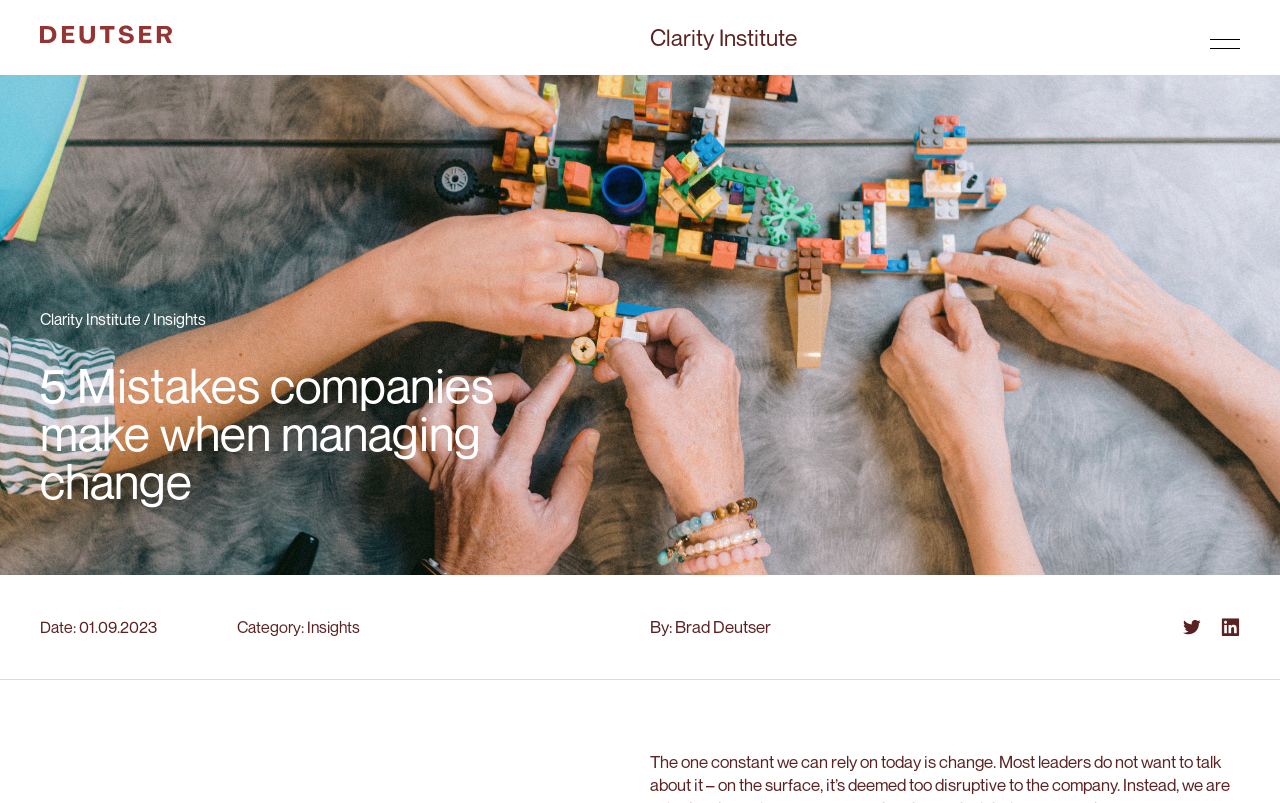Can you give a detailed response to the following question using the information from the image? What is the date of the article?

I found the answer by looking at the static text element with the content 'Date: 01.09.2023' at the bottom of the webpage, which suggests that it is the date of the article.